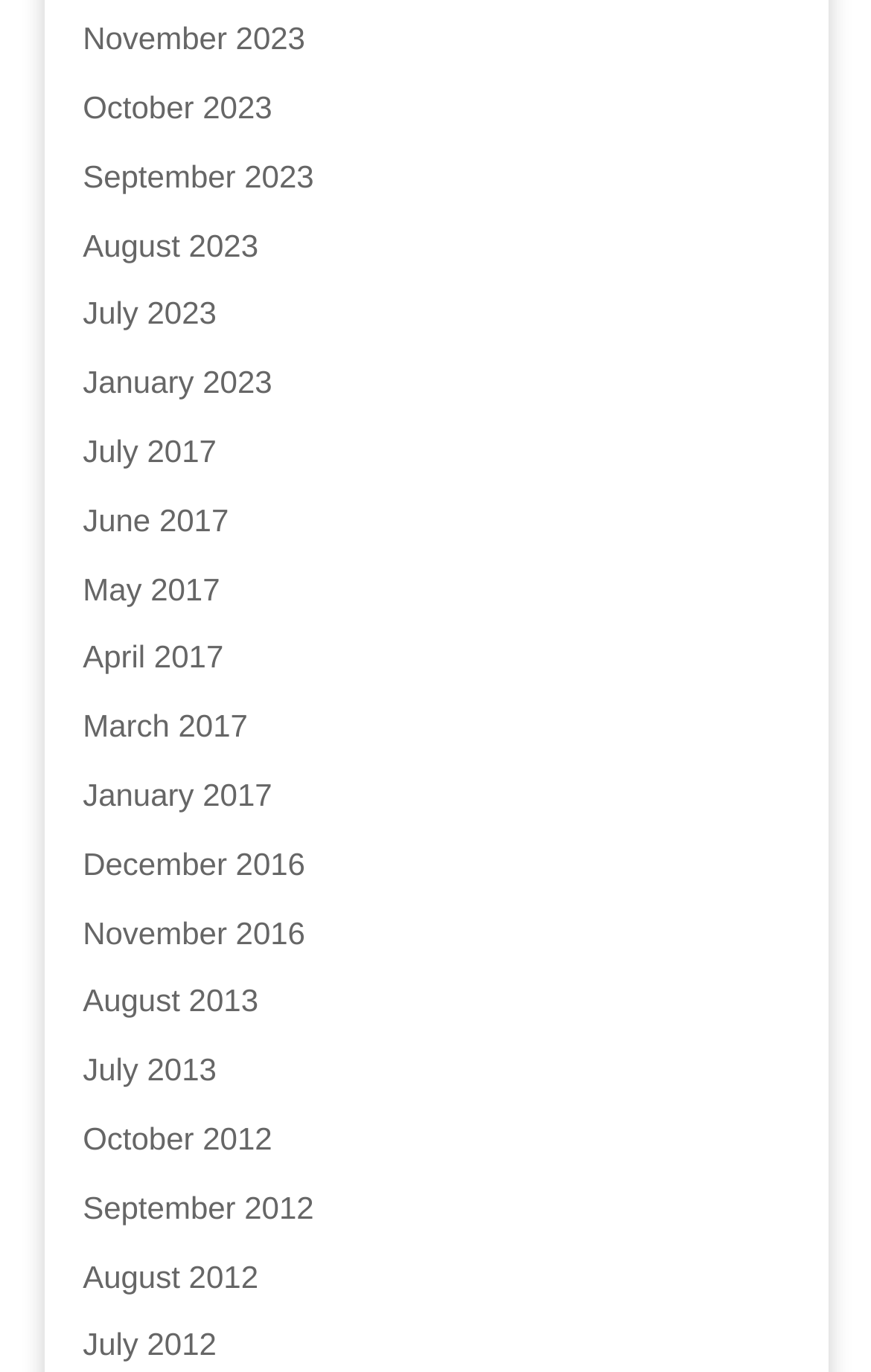How many links are from the year 2012?
Look at the screenshot and respond with one word or a short phrase.

3